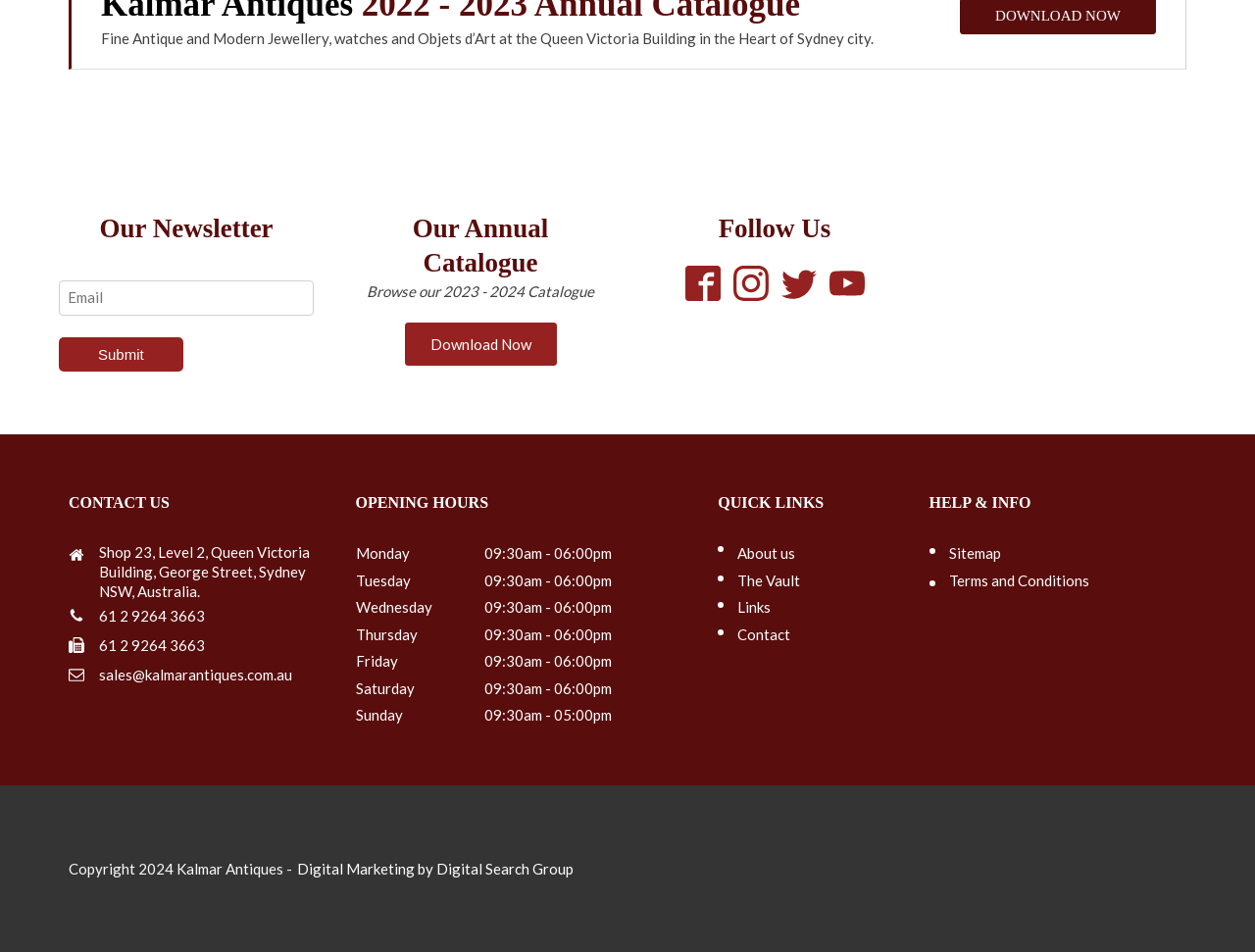Provide the bounding box coordinates of the HTML element this sentence describes: "Visit our Instagram". The bounding box coordinates consist of four float numbers between 0 and 1, i.e., [left, top, right, bottom].

[0.584, 0.279, 0.612, 0.317]